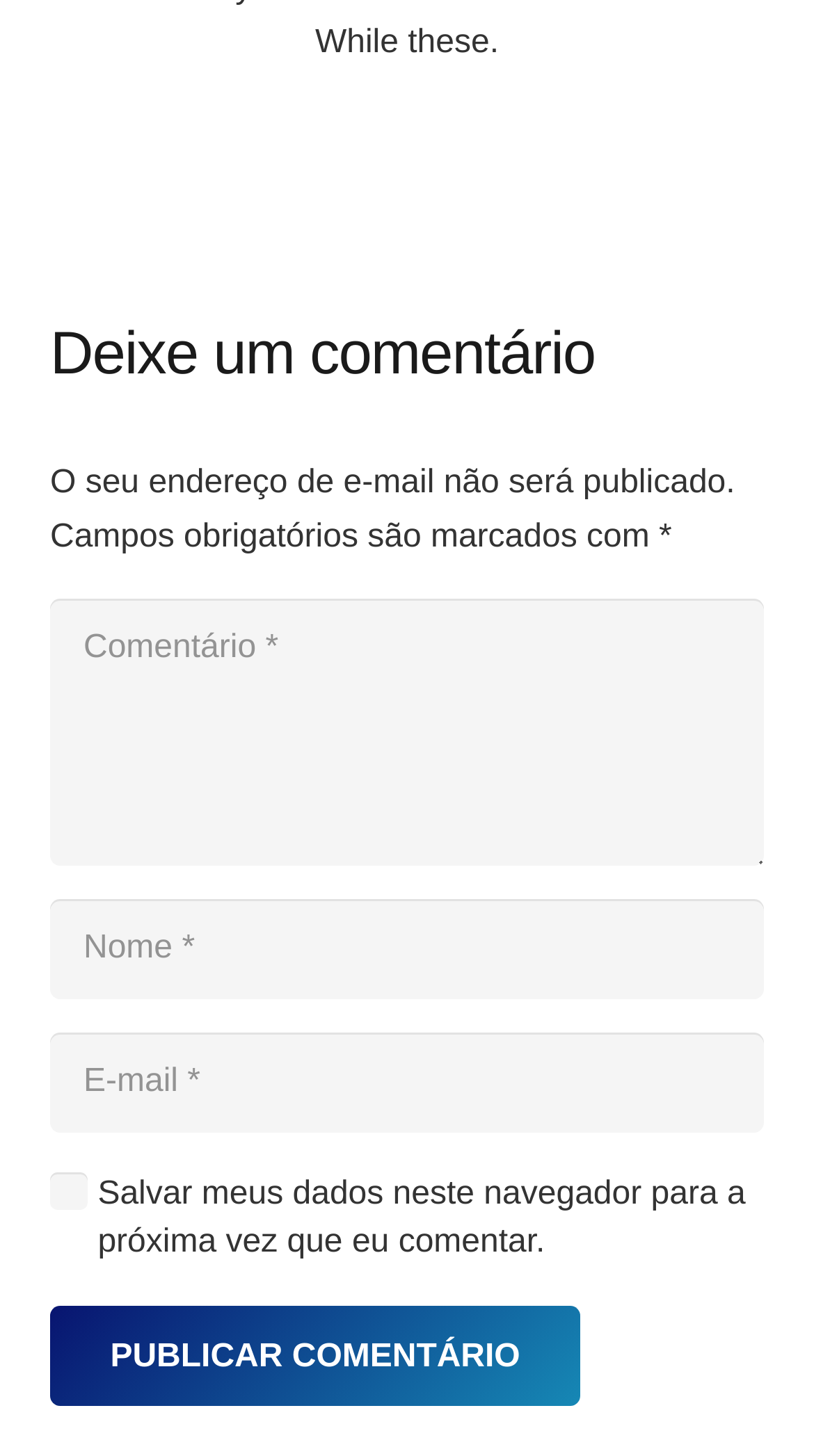Given the element description "aria-label="E-mail" name="email" placeholder="E-mail *"", identify the bounding box of the corresponding UI element.

[0.062, 0.71, 0.938, 0.778]